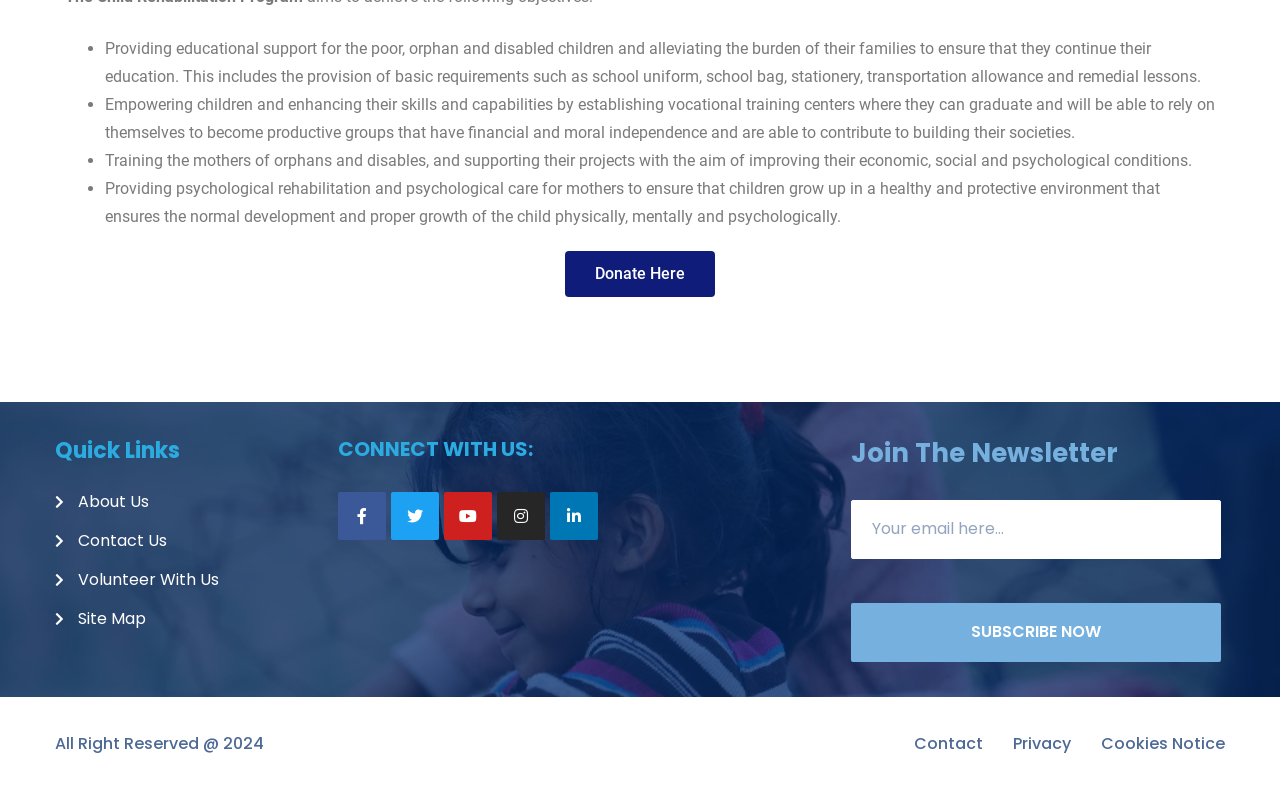Given the description of the UI element: "Subscribe Now", predict the bounding box coordinates in the form of [left, top, right, bottom], with each value being a float between 0 and 1.

[0.665, 0.762, 0.954, 0.837]